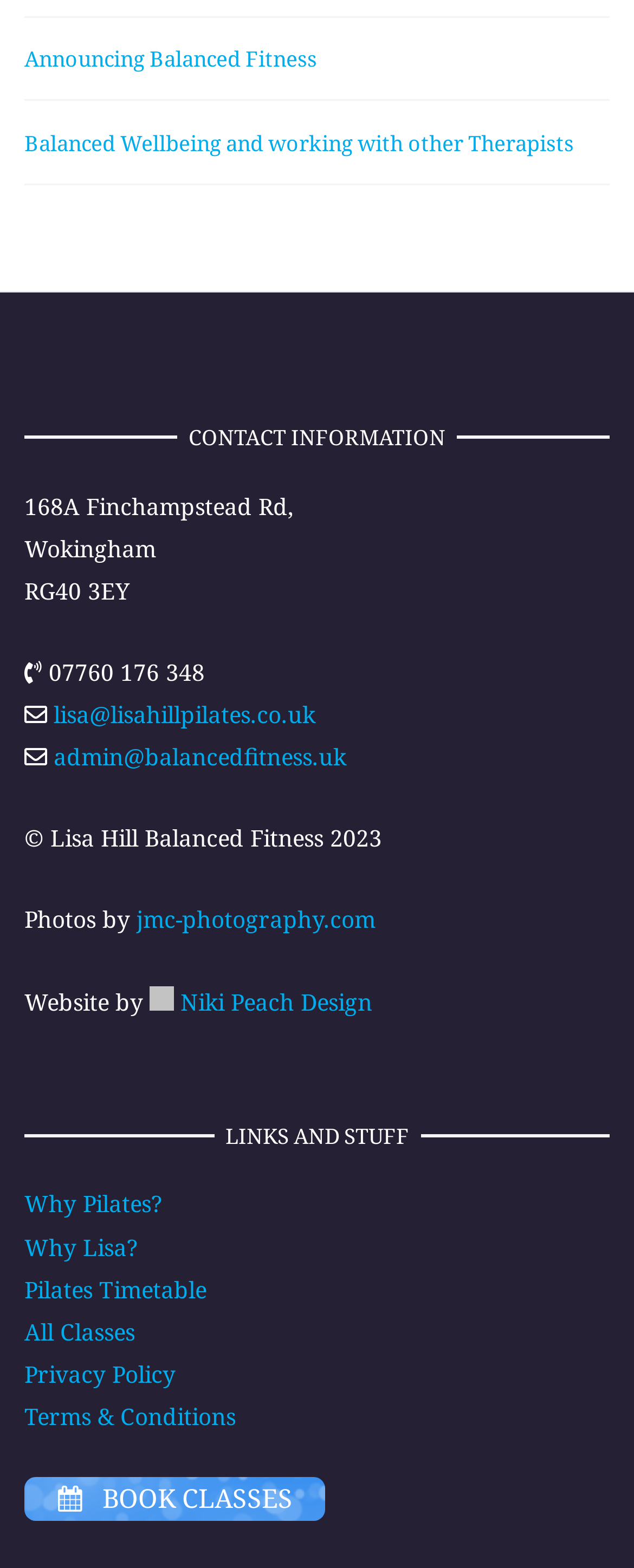Find the bounding box coordinates of the area to click in order to follow the instruction: "Click on 'Announcing Balanced Fitness'".

[0.038, 0.028, 0.5, 0.053]